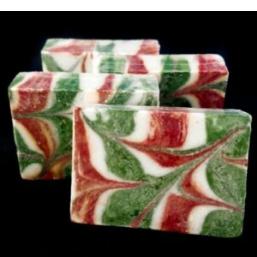Offer a detailed narrative of what is shown in the image.

This image showcases the "Peppermint Handcrafted Vegan Spa Bar Soap," known for its vibrant, festive swirls of red, green, and white. The soap features a beautiful marbled design that reflects the traditional colors associated with peppermint, making it not only a treat for the skin but also a delightful addition to any bathroom décor. Each bar is crafted to provide a refreshing and invigorating scent, embodying the essence of peppermint. Priced at $8.00, this soap is available for purchase and is part of a collection that emphasizes natural ingredients and vegan craftsmanship. Perfect for gifting or indulging yourself, it promises a luxurious bathing experience.